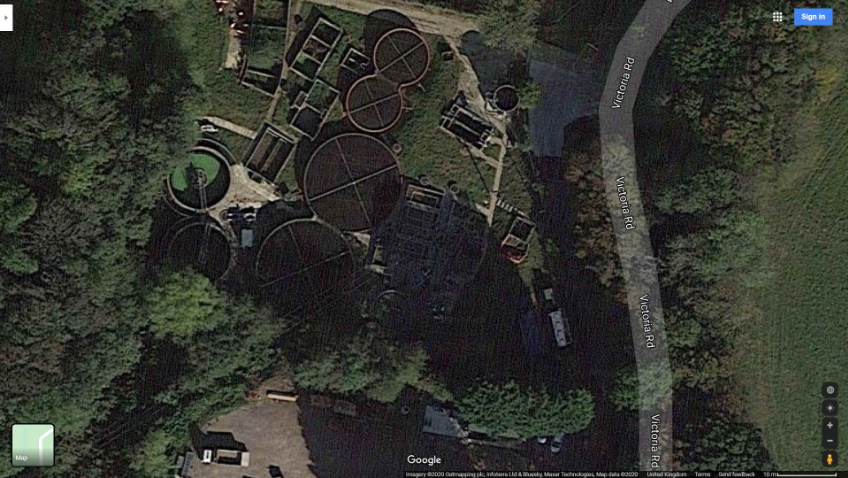Describe all the elements visible in the image meticulously.

The image depicts an aerial view of a water treatment plant located off Victoria Road in Herstmonceux village. The layout showcases several circular and rectangular tanks, which are typical features of such facilities, used for the purification and management of water. Surrounding the plant are patches of greenery, suggesting a rural setting. The nearby Victoria Road is visible, indicating the site's accessibility. The image highlights the importance of water treatment in regions where groundwater is scarce and underscores the facility's role in providing essential services to the community.